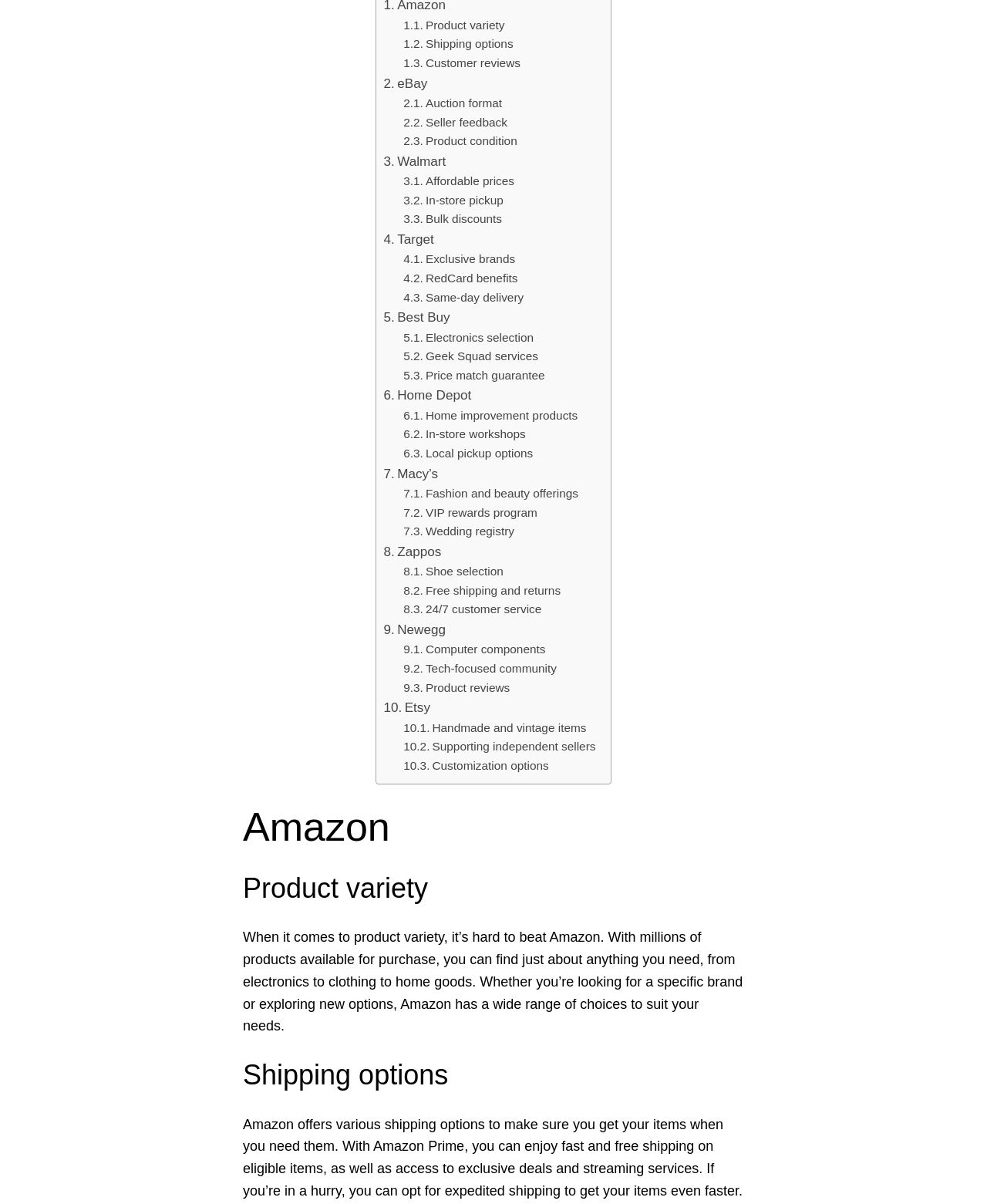Identify the bounding box for the element characterized by the following description: "Free shipping and returns".

[0.409, 0.483, 0.568, 0.499]